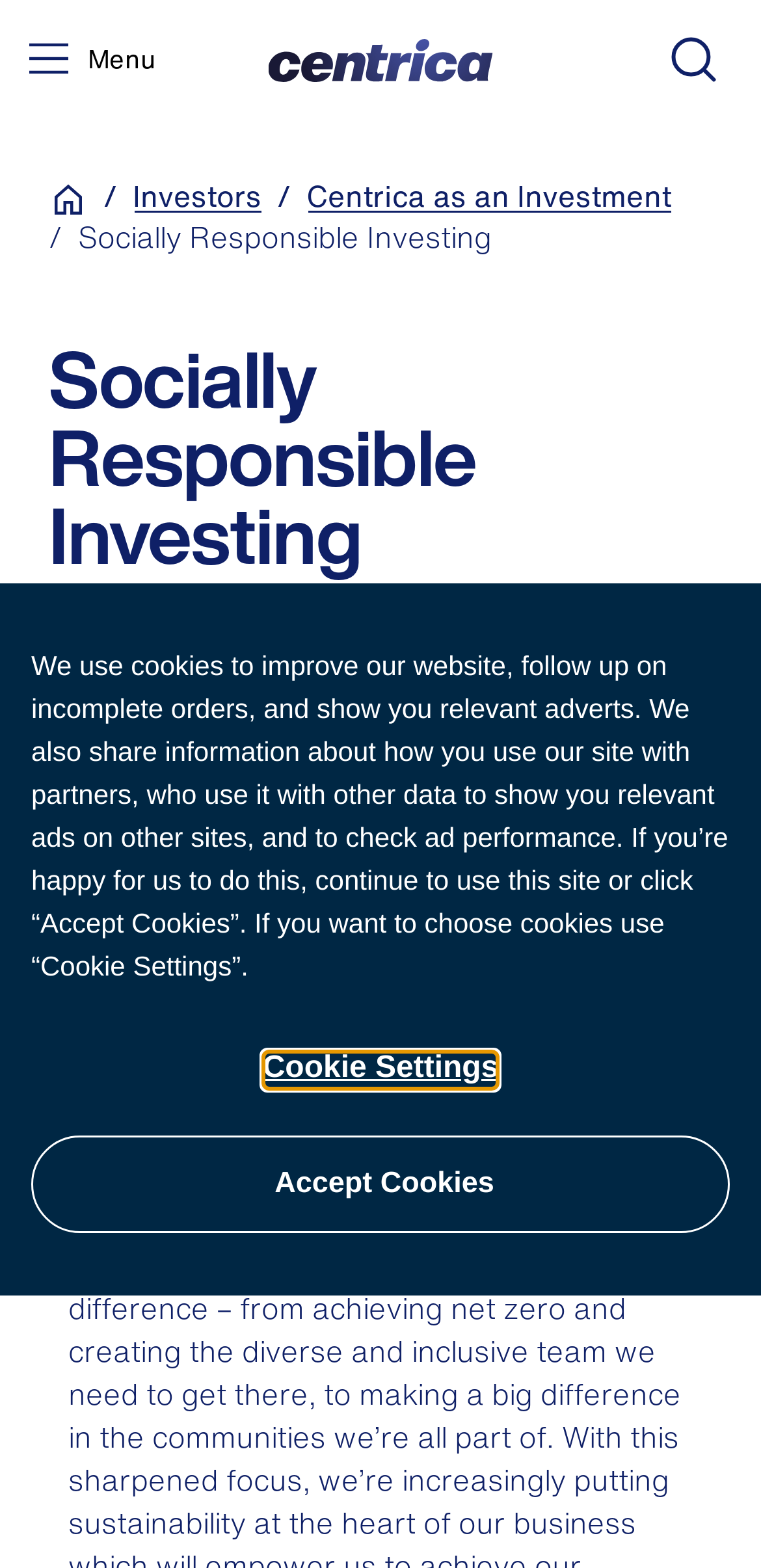Determine the bounding box coordinates of the region I should click to achieve the following instruction: "Read the article about picking the right style caravan awnings". Ensure the bounding box coordinates are four float numbers between 0 and 1, i.e., [left, top, right, bottom].

None